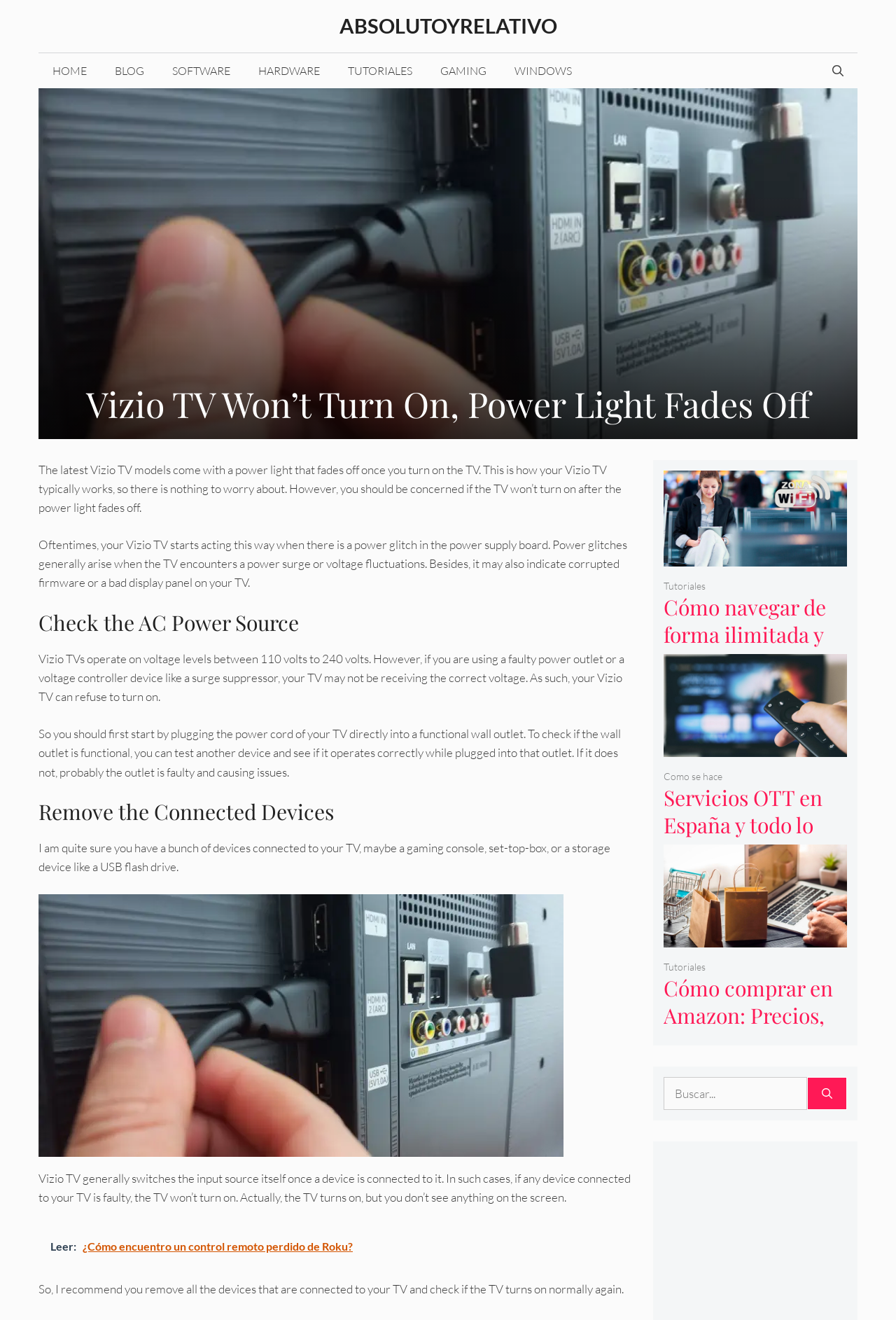Provide a short answer to the following question with just one word or phrase: What could be the reason why a Vizio TV turns on but you don't see anything on the screen?

Faulty device connected to TV